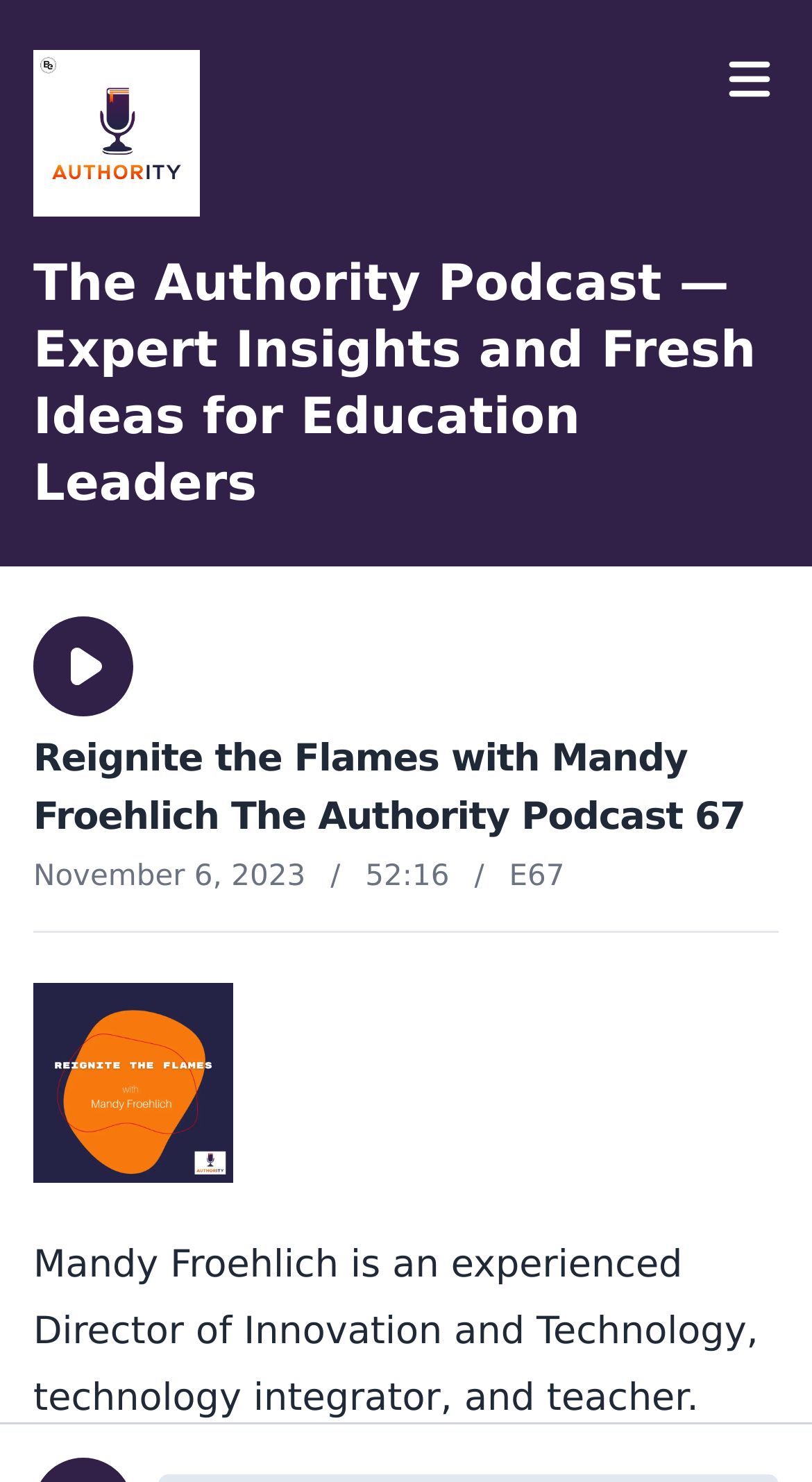Can you find and provide the title of the webpage?

The Authority Podcast — Expert Insights and Fresh Ideas for Education Leaders